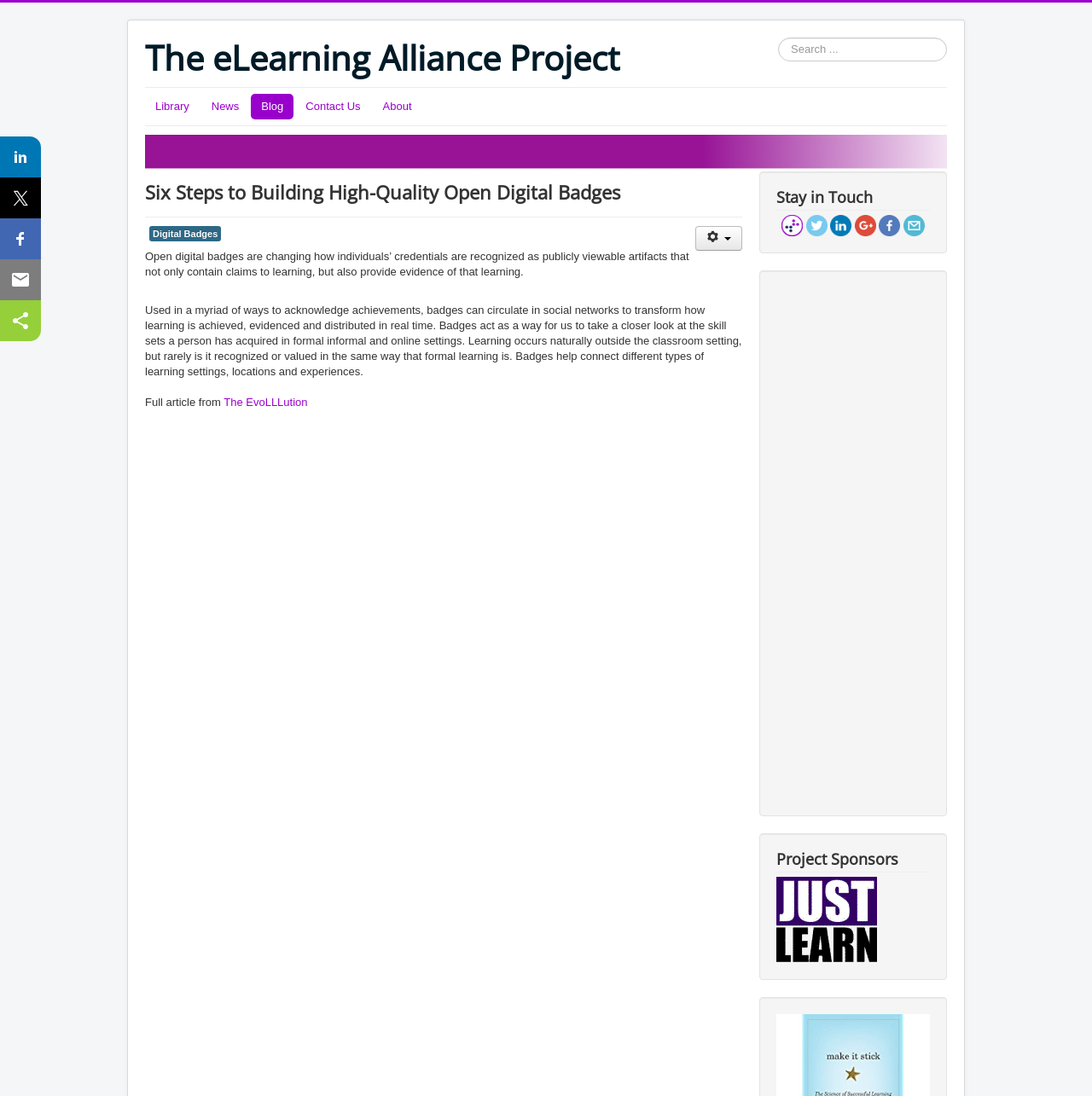What is the purpose of the 'User tools' button?
Based on the image, provide your answer in one word or phrase.

To access user tools